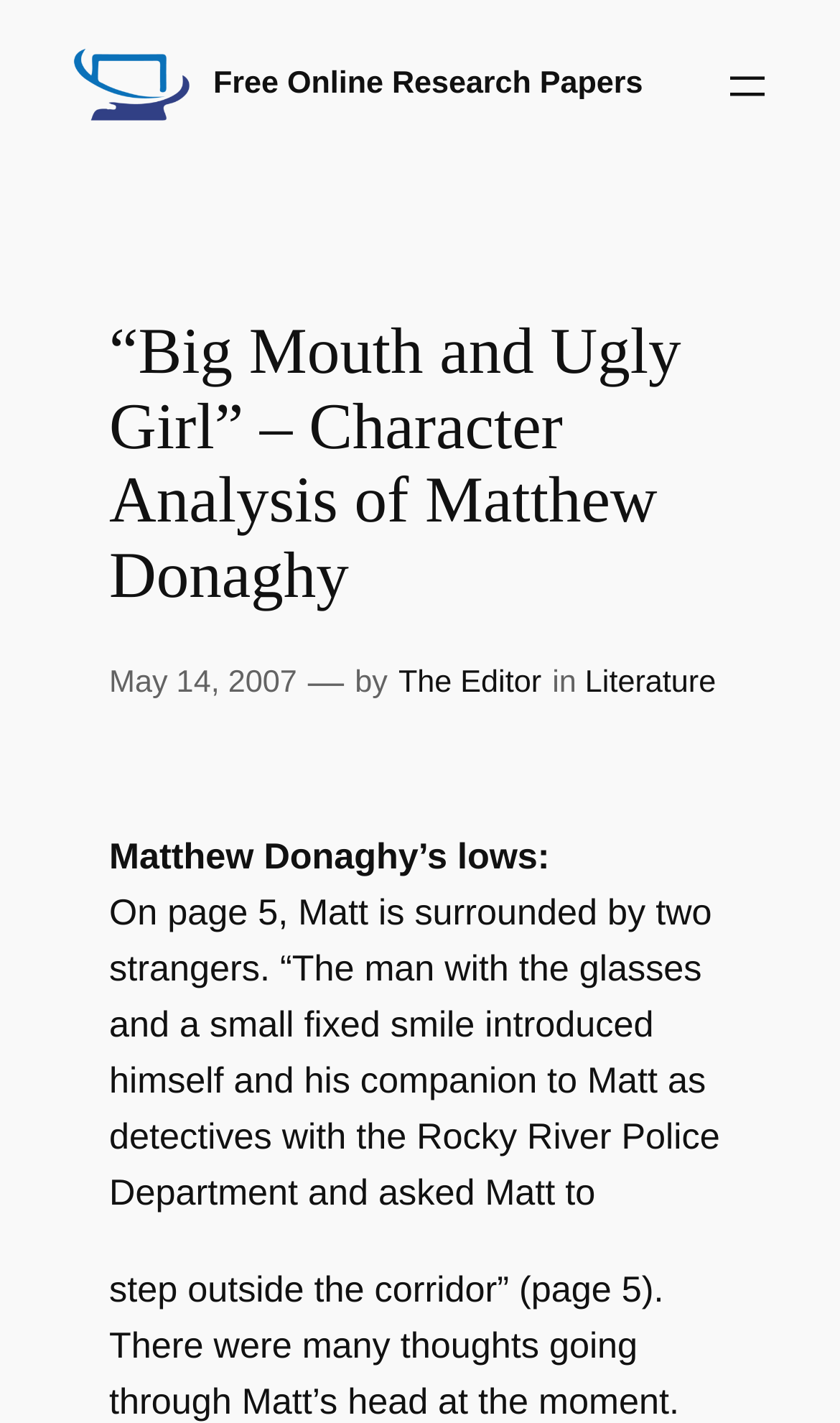Determine the bounding box for the described HTML element: "aria-label="Open menu"". Ensure the coordinates are four float numbers between 0 and 1 in the format [left, top, right, bottom].

[0.858, 0.042, 0.92, 0.078]